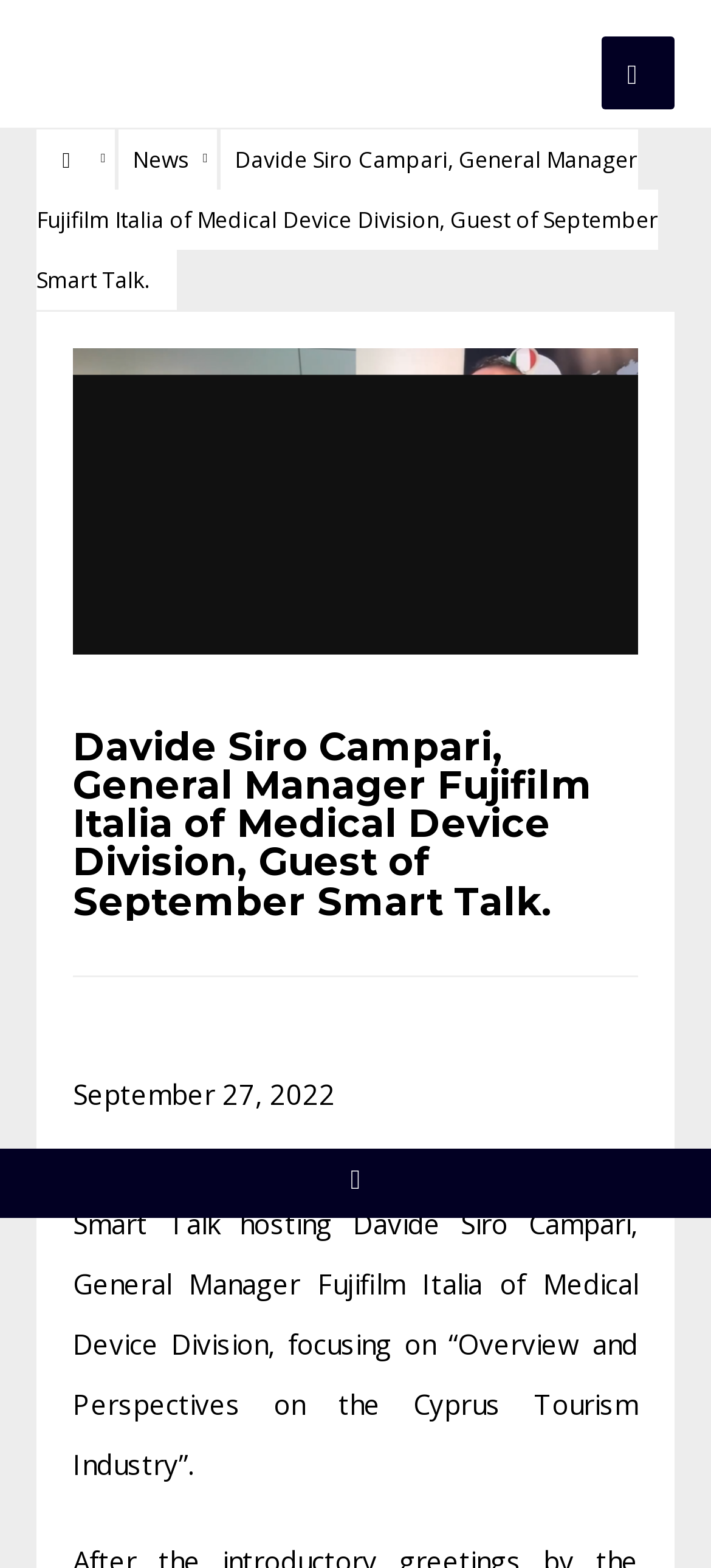Answer the question below with a single word or a brief phrase: 
What is the topic of the September Smart Talk?

Cyprus Tourism Industry